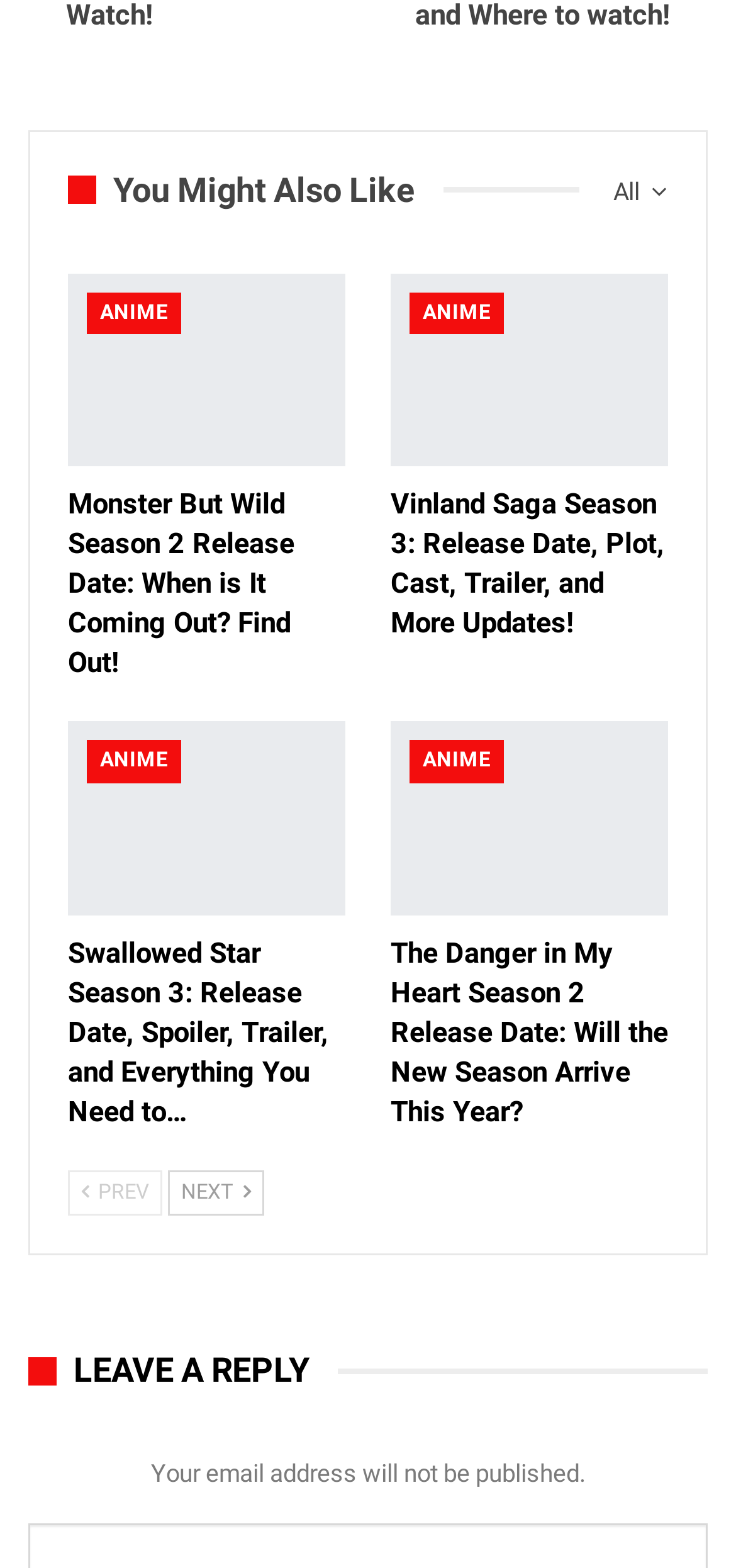How many navigation buttons are there? Based on the screenshot, please respond with a single word or phrase.

2